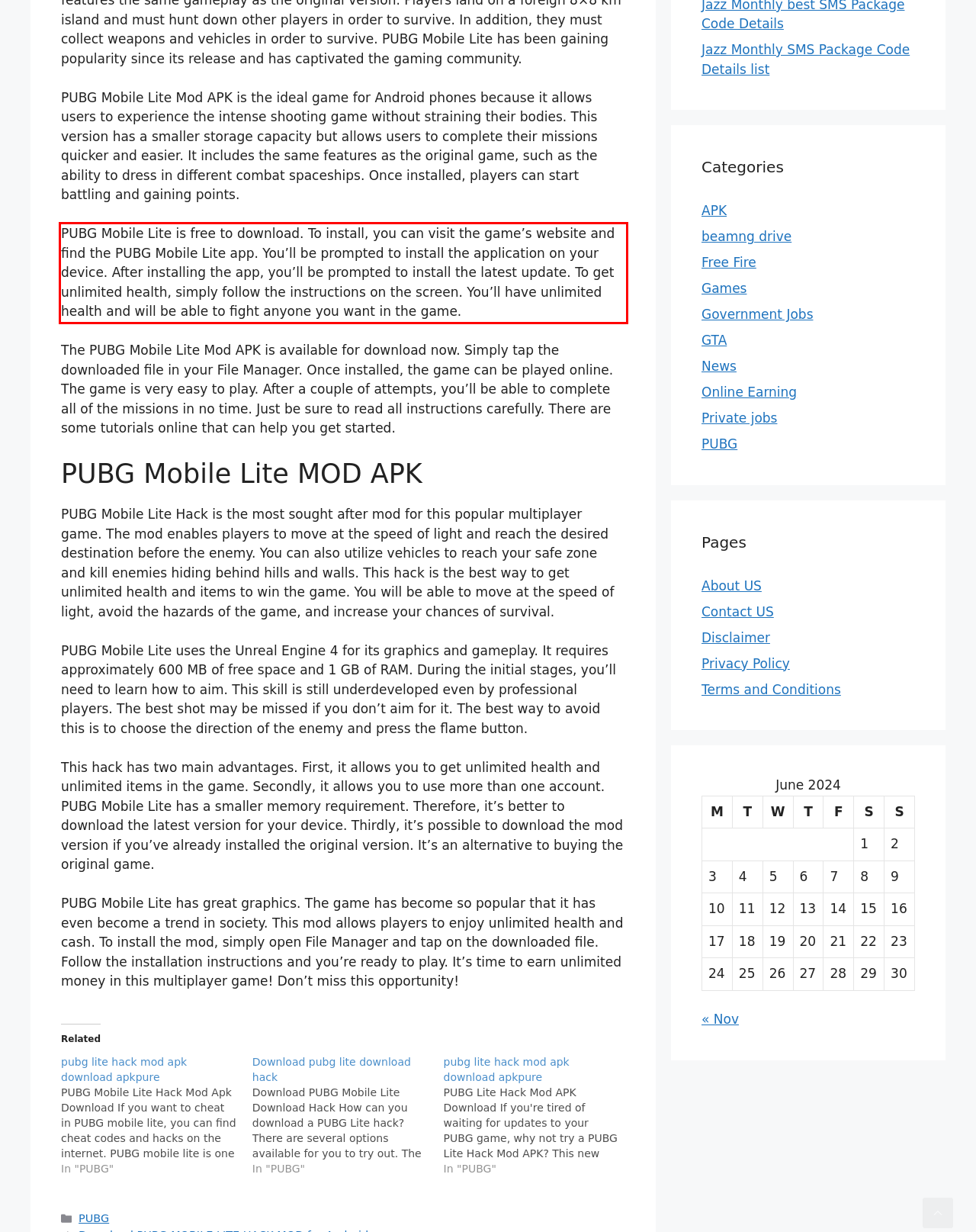Within the screenshot of a webpage, identify the red bounding box and perform OCR to capture the text content it contains.

PUBG Mobile Lite is free to download. To install, you can visit the game’s website and find the PUBG Mobile Lite app. You’ll be prompted to install the application on your device. After installing the app, you’ll be prompted to install the latest update. To get unlimited health, simply follow the instructions on the screen. You’ll have unlimited health and will be able to fight anyone you want in the game.